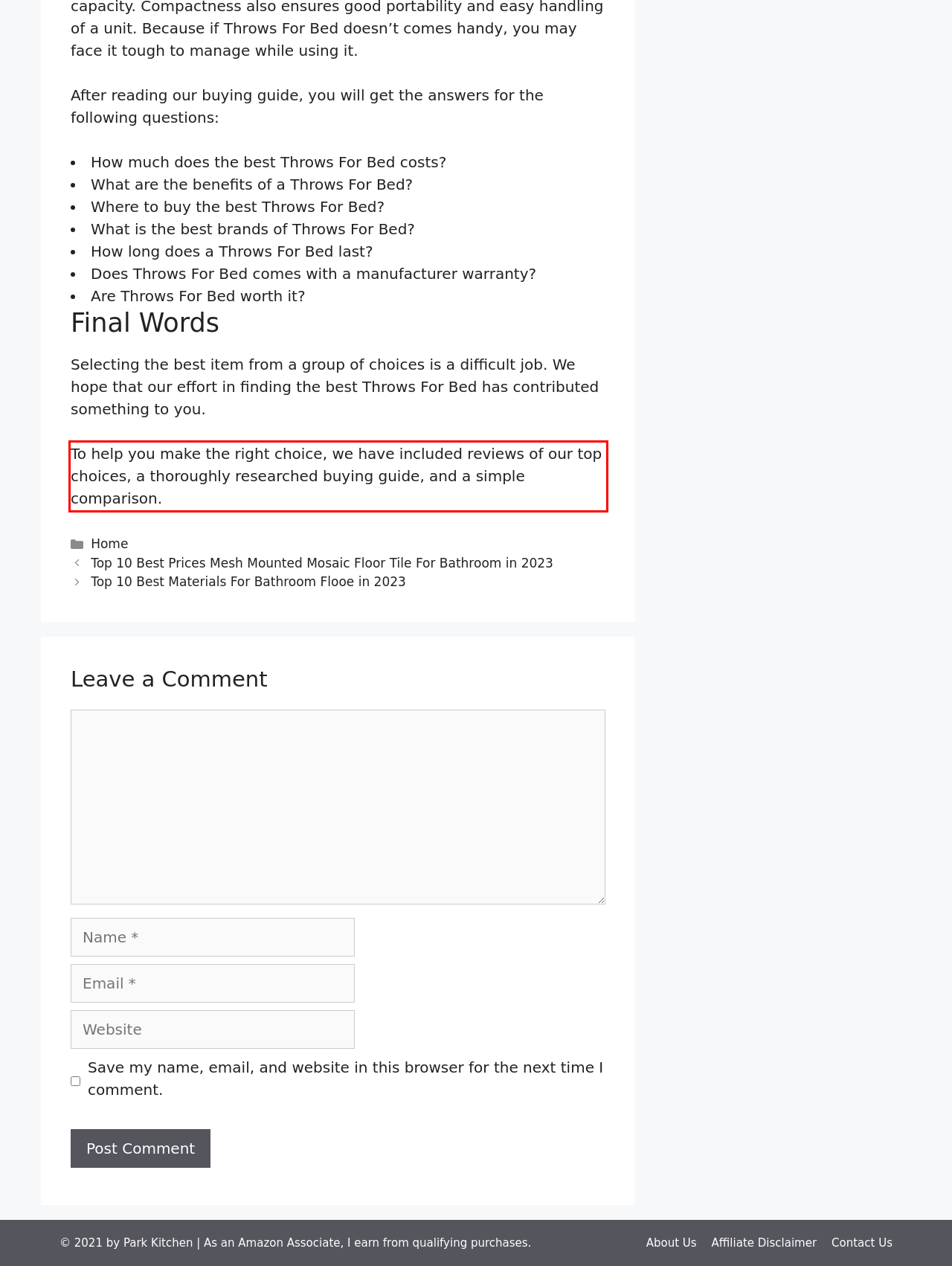Please analyze the provided webpage screenshot and perform OCR to extract the text content from the red rectangle bounding box.

To help you make the right choice, we have included reviews of our top choices, a thoroughly researched buying guide, and a simple comparison.